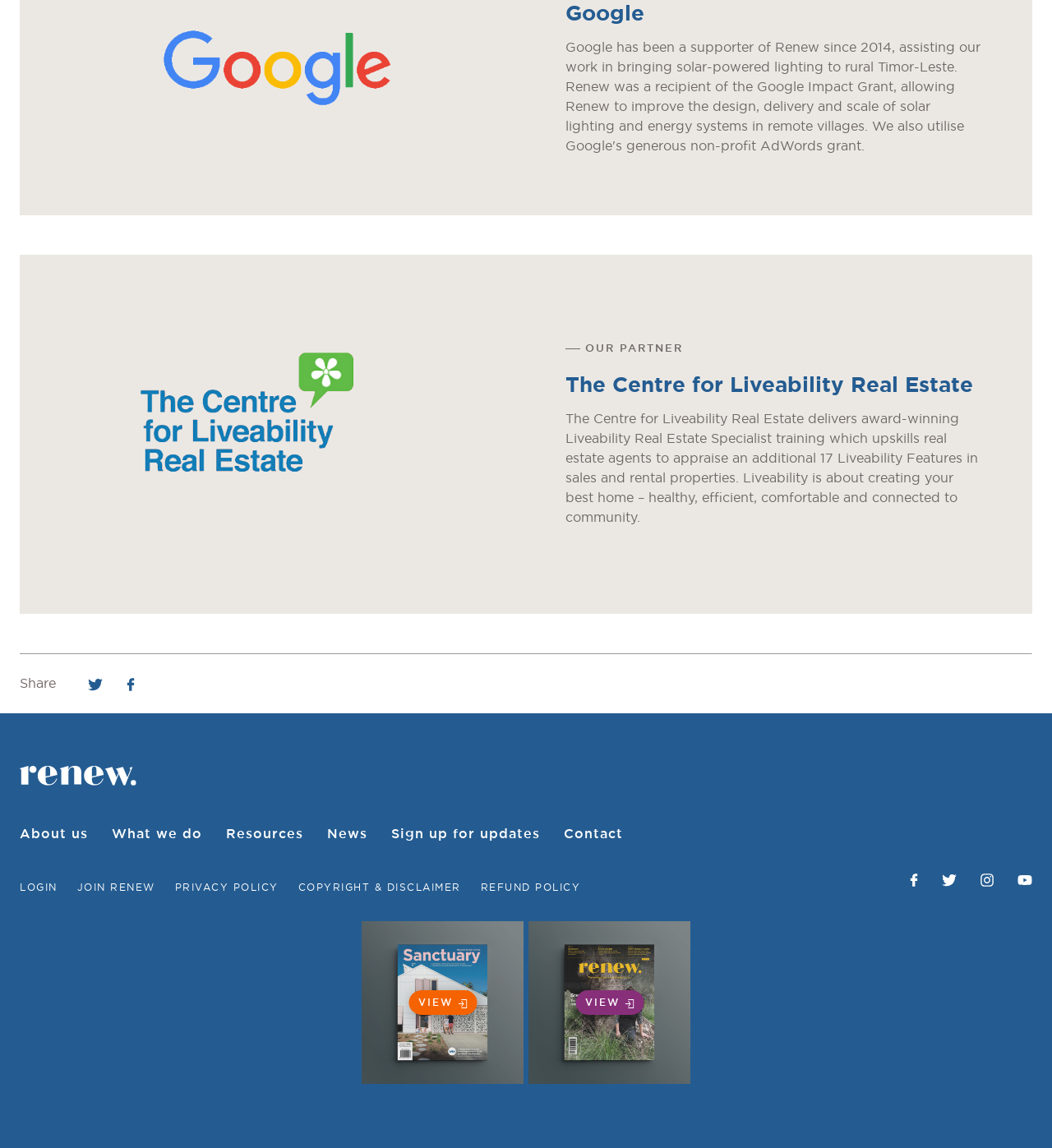Carefully examine the image and provide an in-depth answer to the question: What is the purpose of the training provided?

The purpose of the training can be inferred from the StaticText element, which states that the organization 'delivers award-winning Liveability Real Estate Specialist training which upskills real estate agents to appraise an additional 17 Liveability Features in sales and rental properties'.